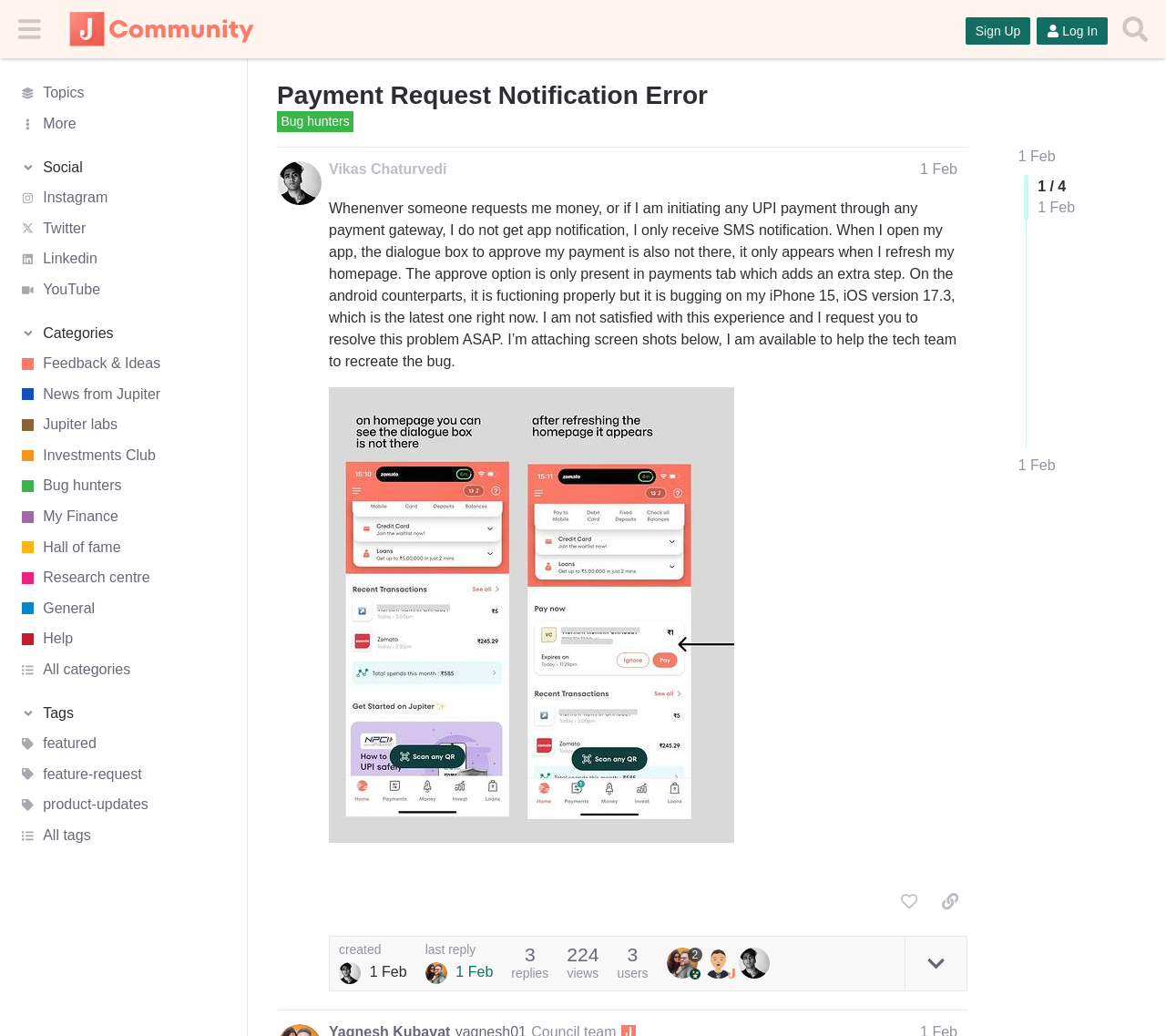What is the name of the community?
Use the information from the image to give a detailed answer to the question.

I determined the answer by looking at the header section of the webpage, where I found a link with the text 'Jupiter Community'.